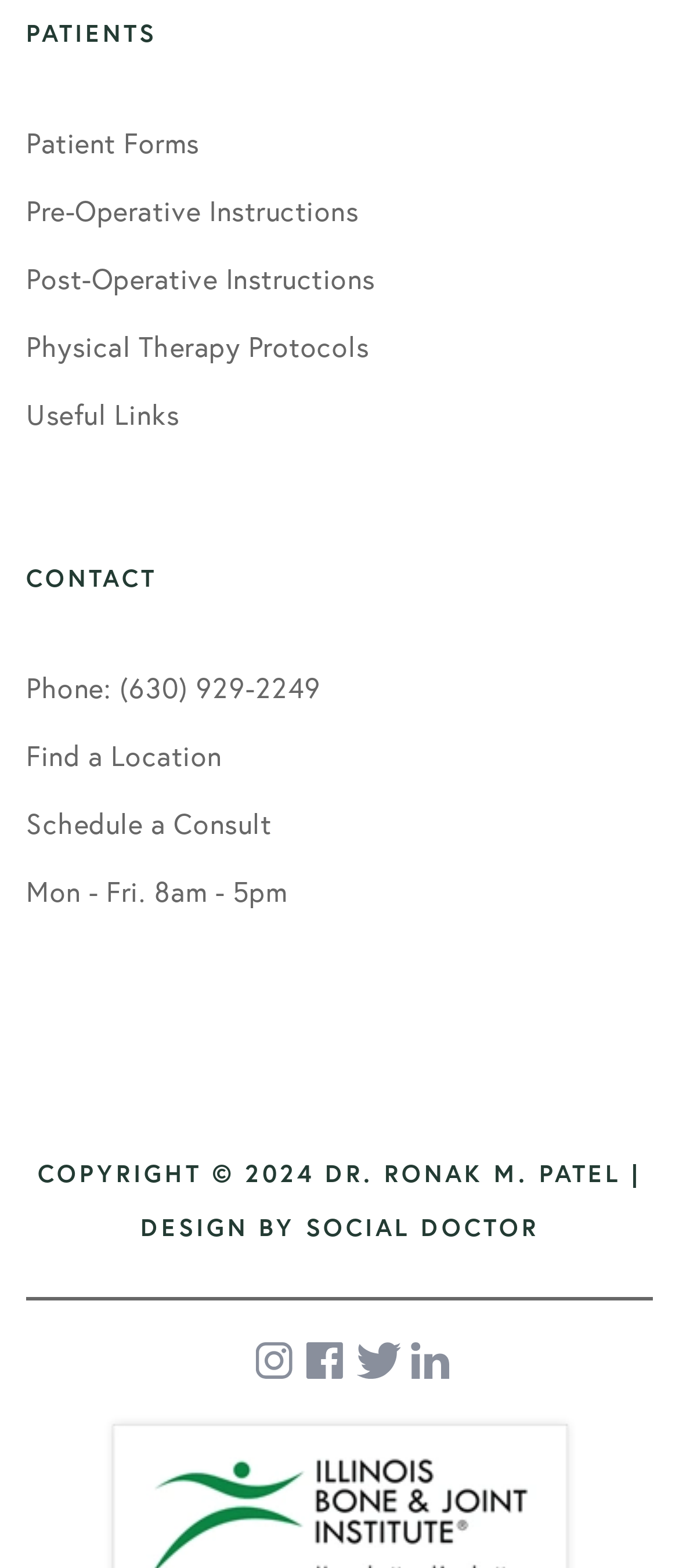Can you determine the bounding box coordinates of the area that needs to be clicked to fulfill the following instruction: "Read 'Convenient And Comfortable: Choosing The Right Portsmouth Taxi For Travel'"?

None